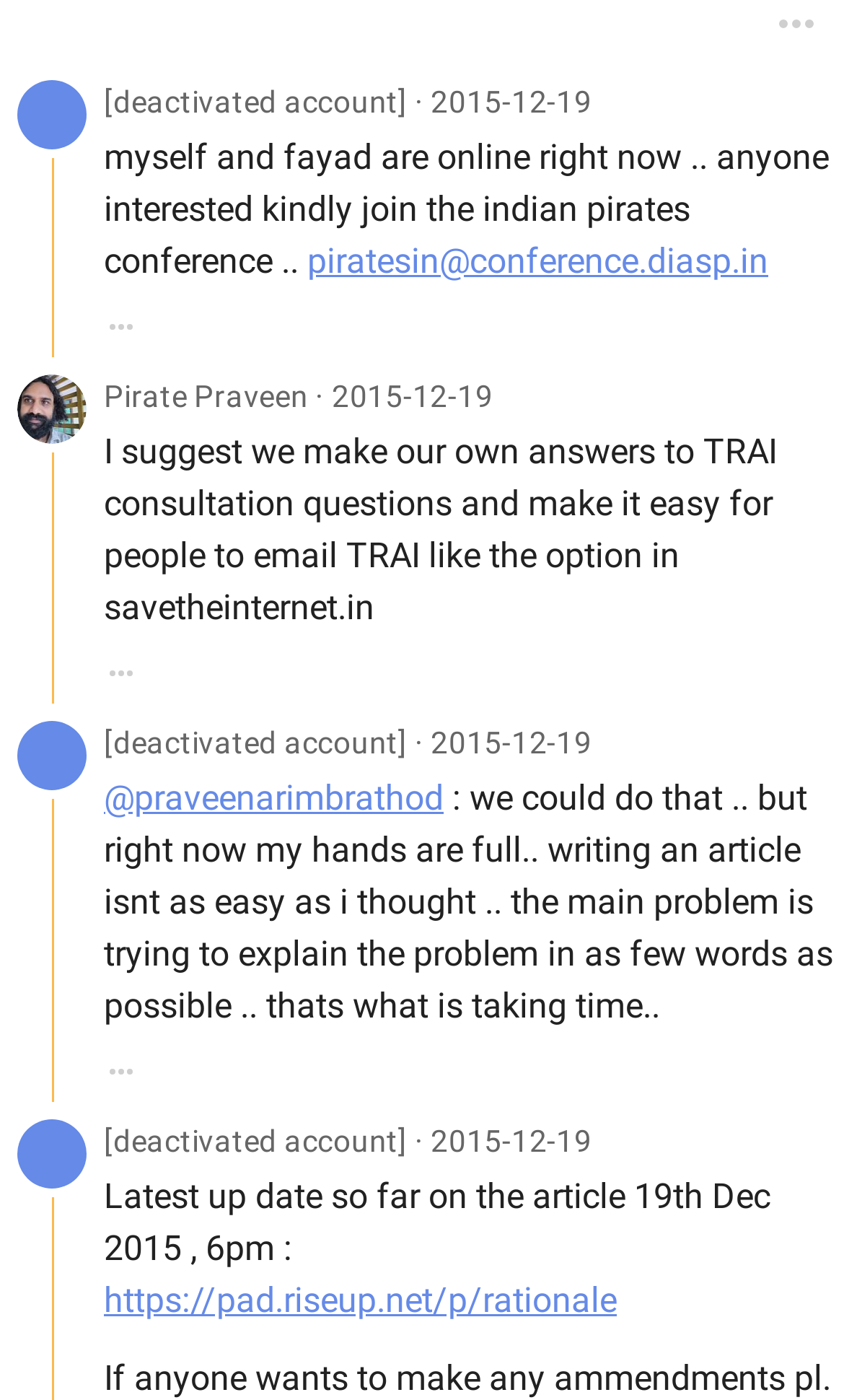Locate the bounding box coordinates of the area you need to click to fulfill this instruction: 'Check the post by 'Pirate Praveen''. The coordinates must be in the form of four float numbers ranging from 0 to 1: [left, top, right, bottom].

[0.123, 0.268, 0.99, 0.305]